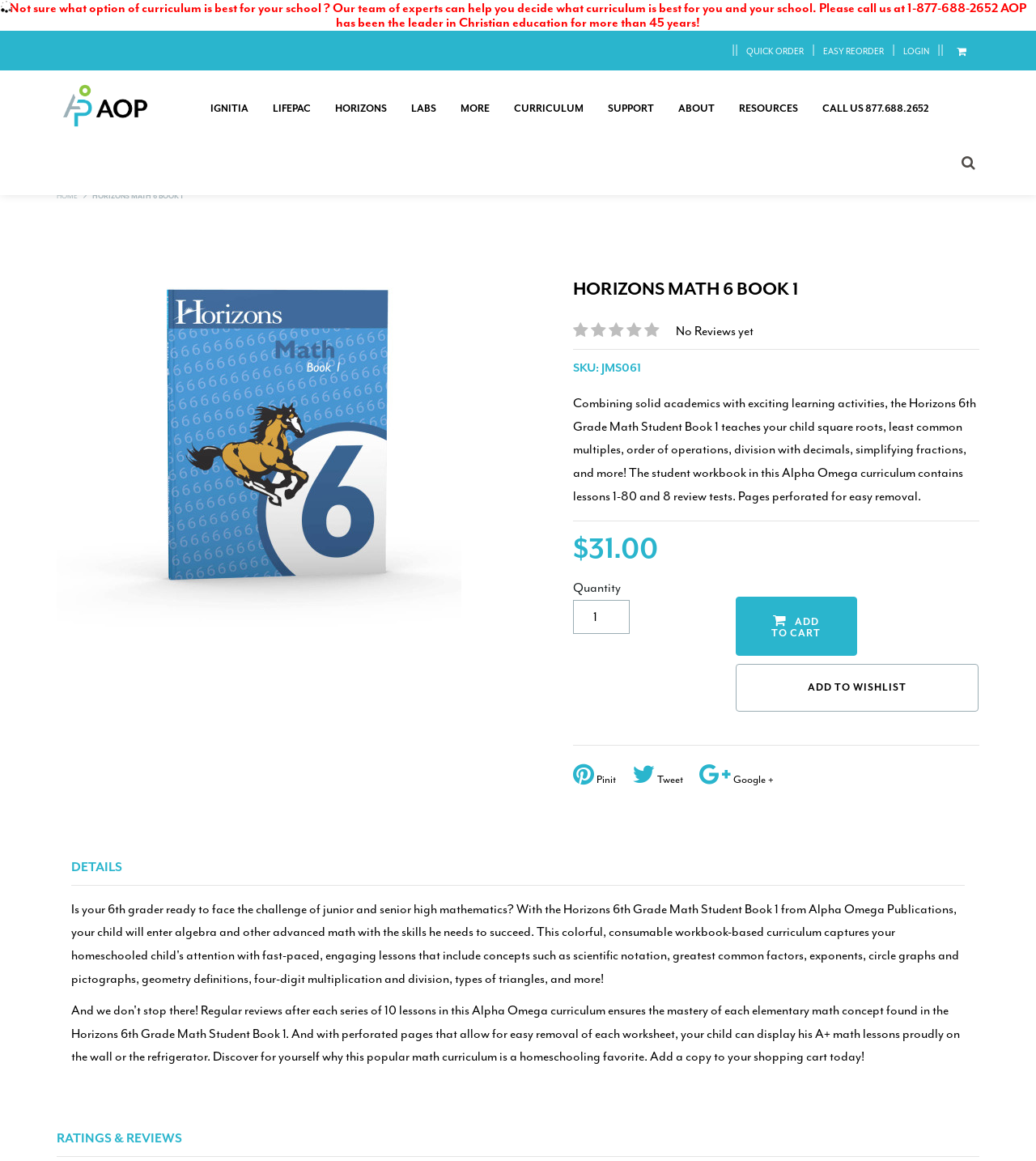Describe all visible elements and their arrangement on the webpage.

This webpage is about the Horizons 6th Grade Math Student Book 1 from Alpha Omega Publications. At the top, there is a navigation bar with links to different sections of the website, including "Alpha Omega Products", "IGNITIA", "LIFEPAC", "HORIZONS", "LABS", "MORE", "CURRICULUM", "SUPPORT", "ABOUT", and "RESOURCES". There is also a phone number, "877.688.2652", and a "QUICK ORDER" link.

Below the navigation bar, there is a section with a heading "HORIZONS MATH 6 BOOK 1" and a brief description of the product. The description explains that the book teaches various math concepts, including square roots, least common multiples, and division with decimals. The student workbook contains lessons 1-80 and 8 review tests.

To the right of the description, there is a section with pricing information, showing the cost as "$31.00". Below this, there is a "Quantity" field where users can enter the number of items they want to purchase, and an "ADD TO CART" button. There is also an "ADD TO WISHLIST" button.

Further down the page, there are social media links, including "Pinit", "Tweet", and "Google +". Below this, there is a tab panel with two tabs, "DETAILS" and "RATINGS & REVIEWS". The "RATINGS & REVIEWS" tab shows that there are no reviews available.

At the very top of the page, there is a small image, and at the bottom, there is a footer section with a "LOGIN" link and an "EASY REORDER" link.